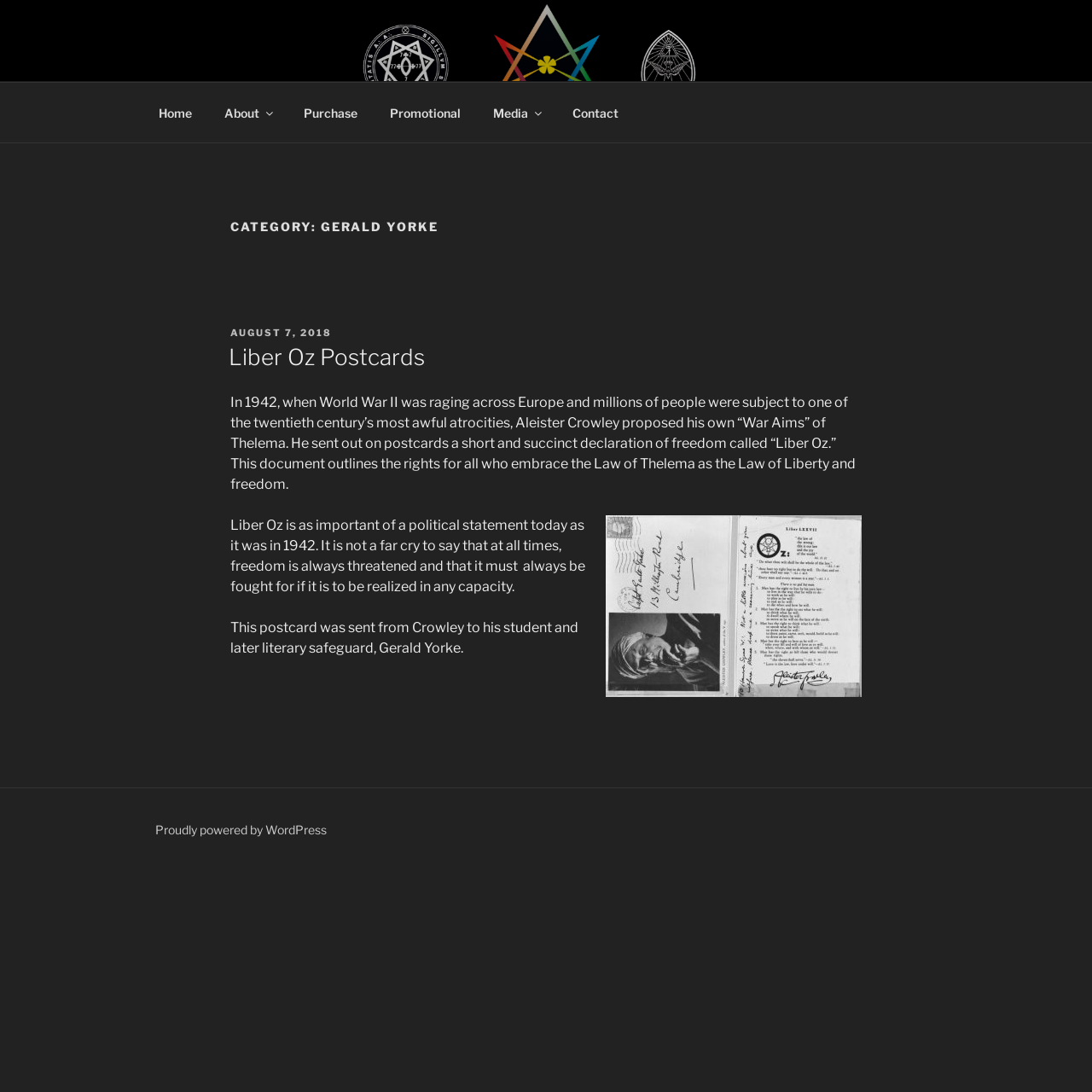Please determine the bounding box coordinates of the clickable area required to carry out the following instruction: "View the website powered by WordPress". The coordinates must be four float numbers between 0 and 1, represented as [left, top, right, bottom].

[0.142, 0.753, 0.299, 0.766]